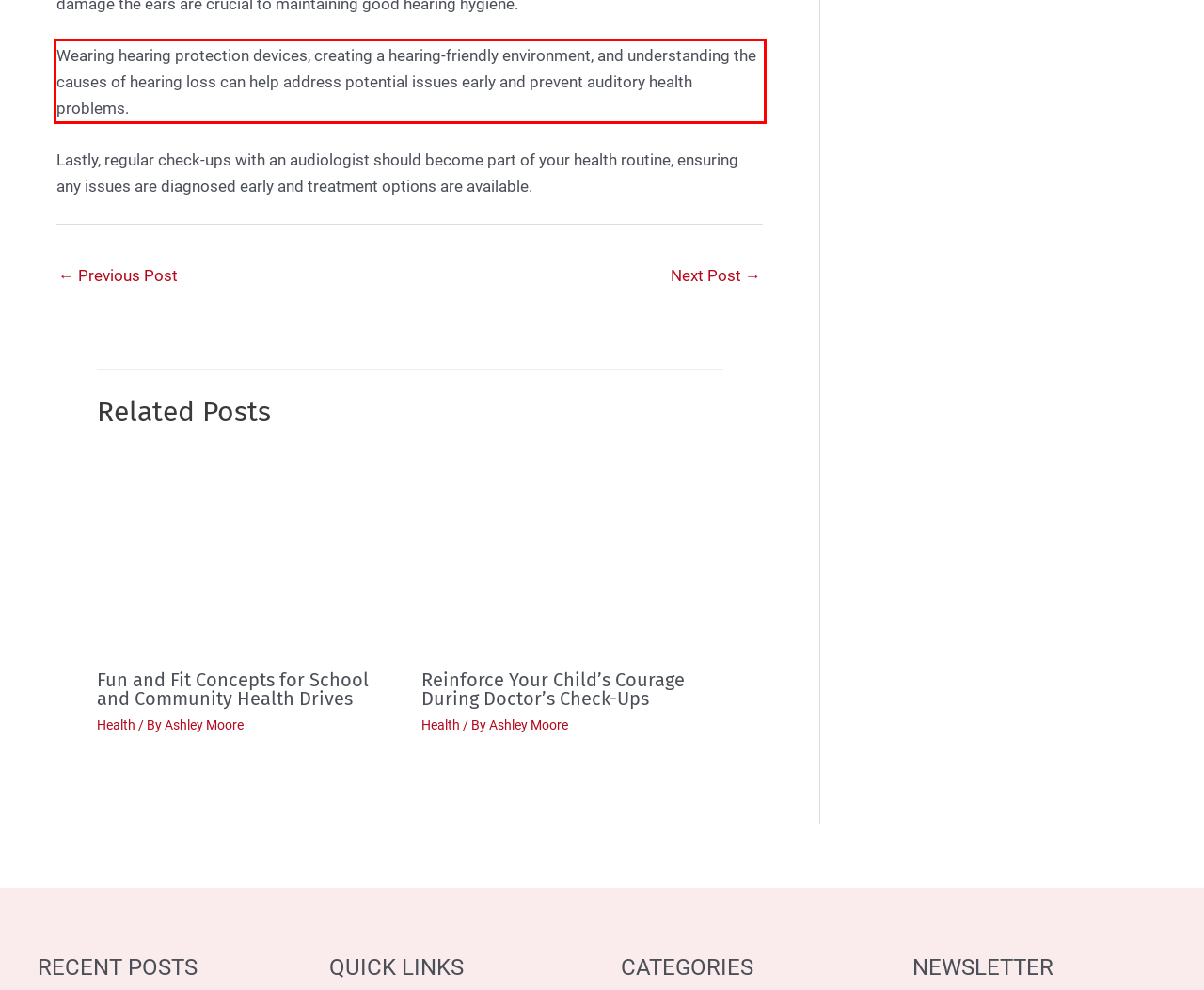Please extract the text content within the red bounding box on the webpage screenshot using OCR.

Wearing hearing protection devices, creating a hearing-friendly environment, and understanding the causes of hearing loss can help address potential issues early and prevent auditory health problems.